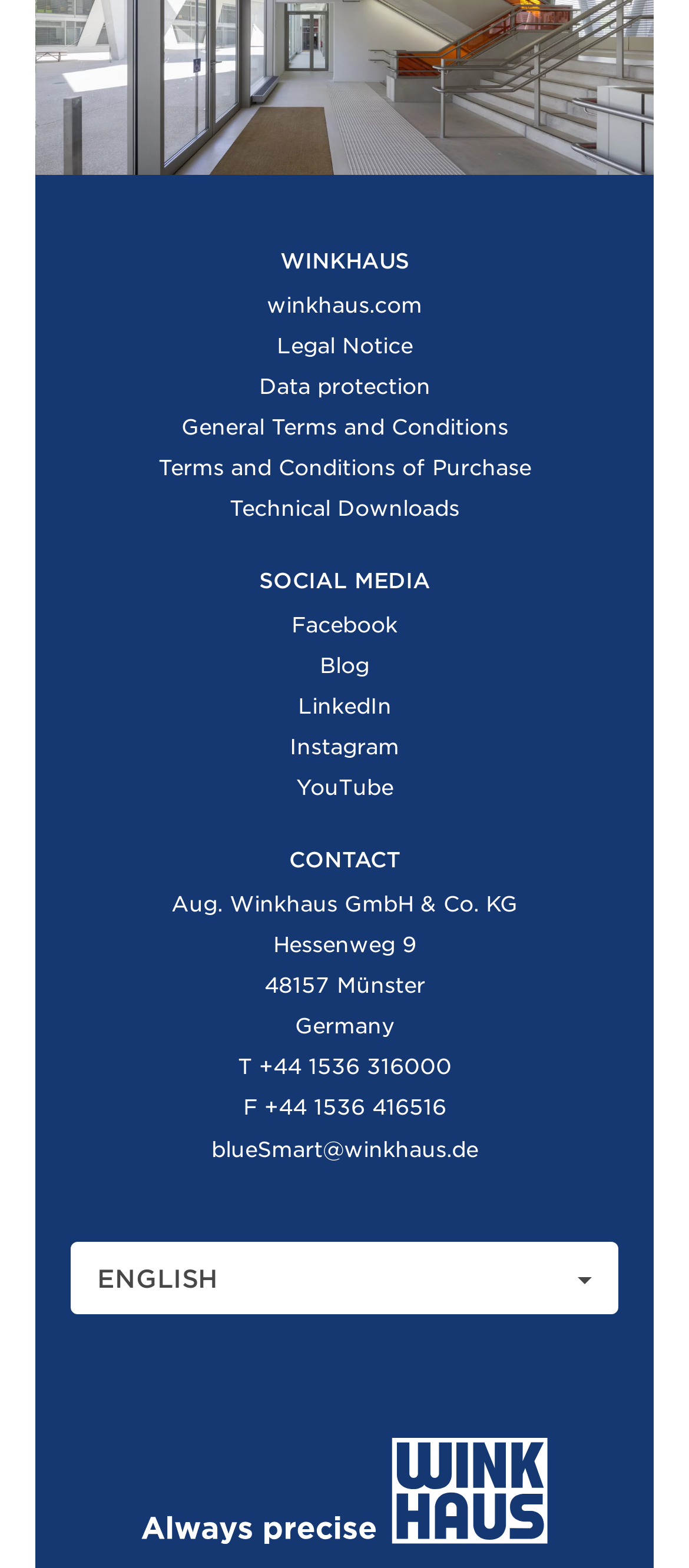Specify the bounding box coordinates of the element's area that should be clicked to execute the given instruction: "visit winkhaus website". The coordinates should be four float numbers between 0 and 1, i.e., [left, top, right, bottom].

[0.387, 0.187, 0.613, 0.203]